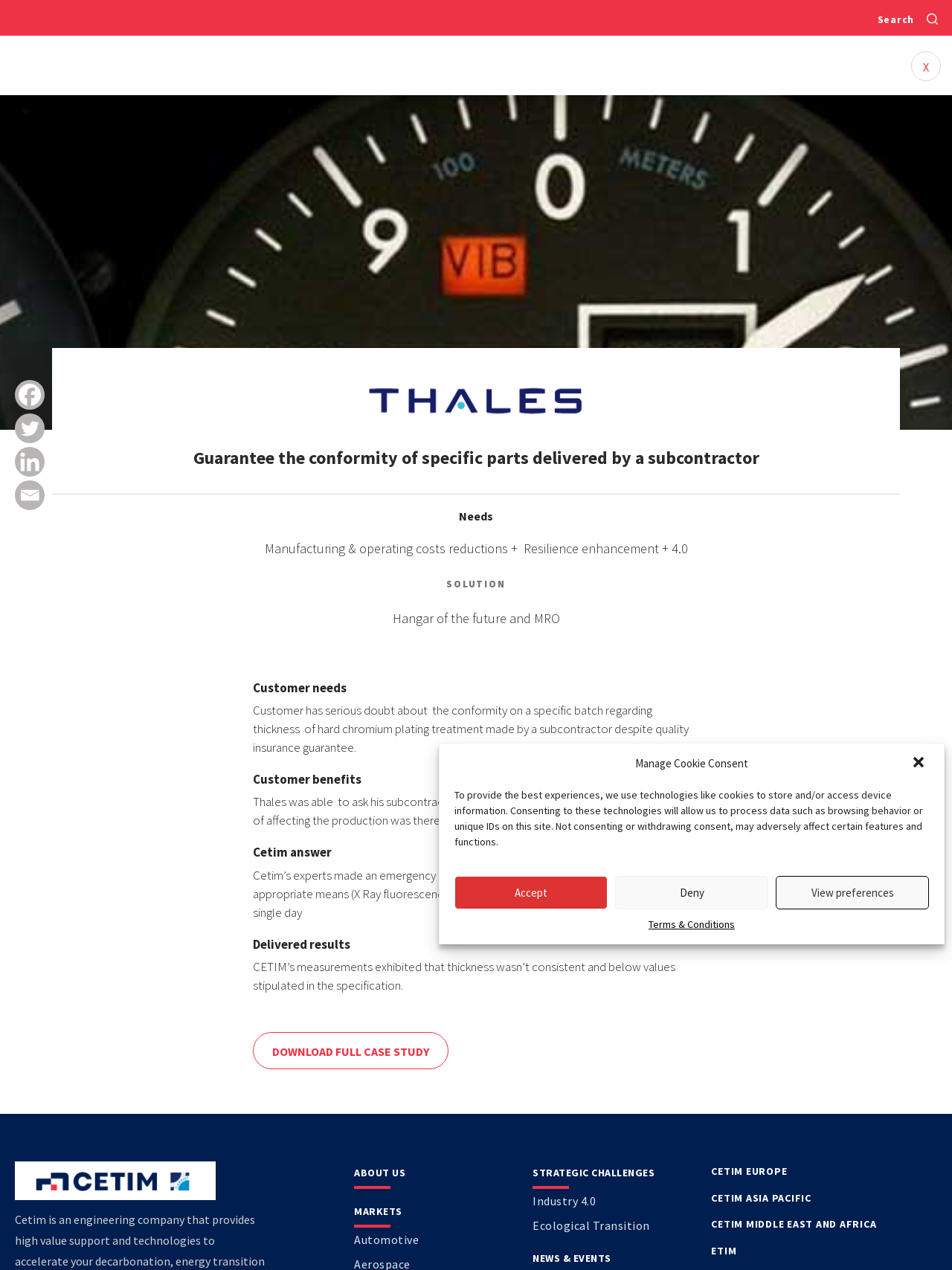Determine the bounding box coordinates of the clickable element to achieve the following action: 'Close the dialog'. Provide the coordinates as four float values between 0 and 1, formatted as [left, top, right, bottom].

[0.957, 0.594, 0.976, 0.608]